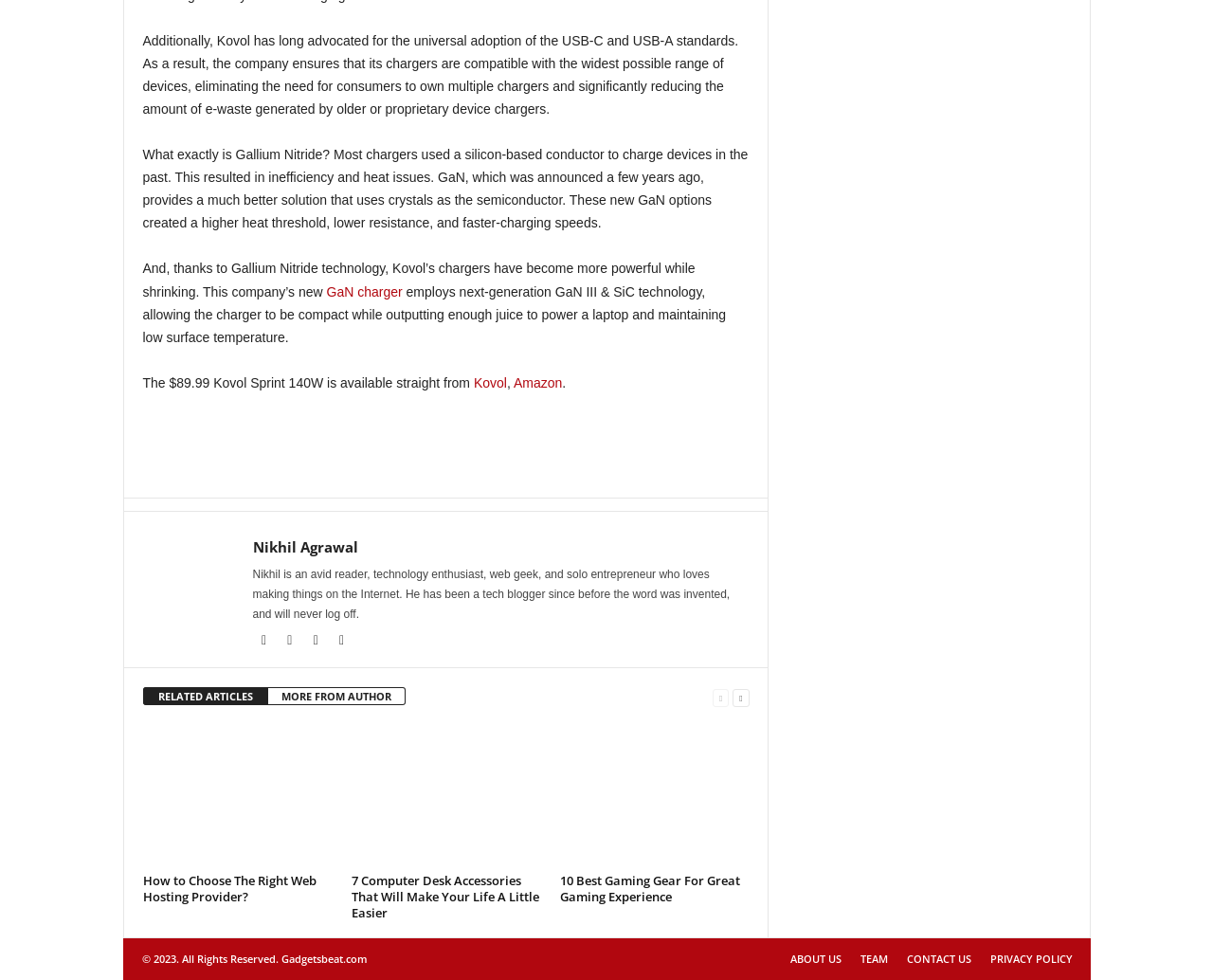Identify the bounding box for the described UI element. Provide the coordinates in (top-left x, top-left y, bottom-right x, bottom-right y) format with values ranging from 0 to 1: MORE FROM AUTHOR

[0.221, 0.701, 0.334, 0.719]